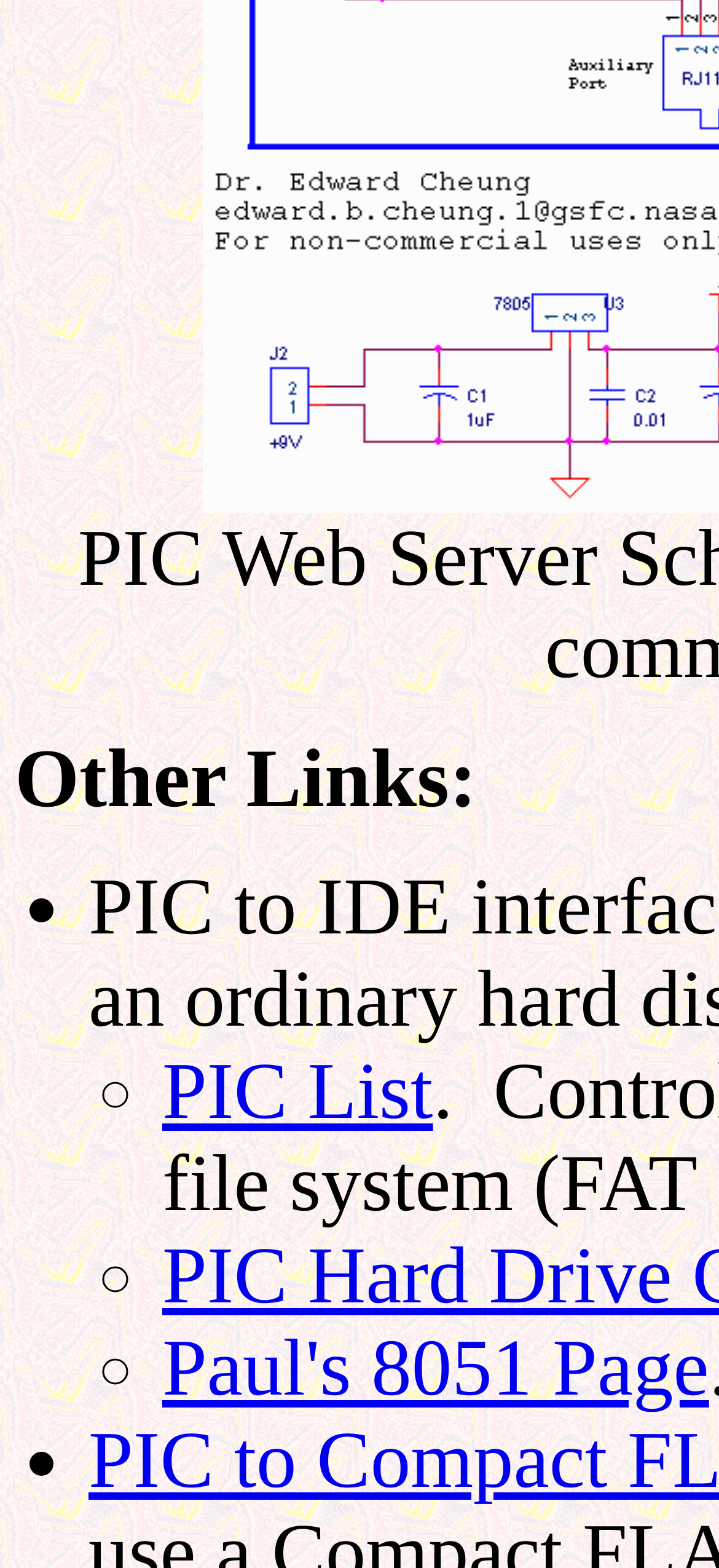Respond to the following question with a brief word or phrase:
Are the list markers of the same type?

No